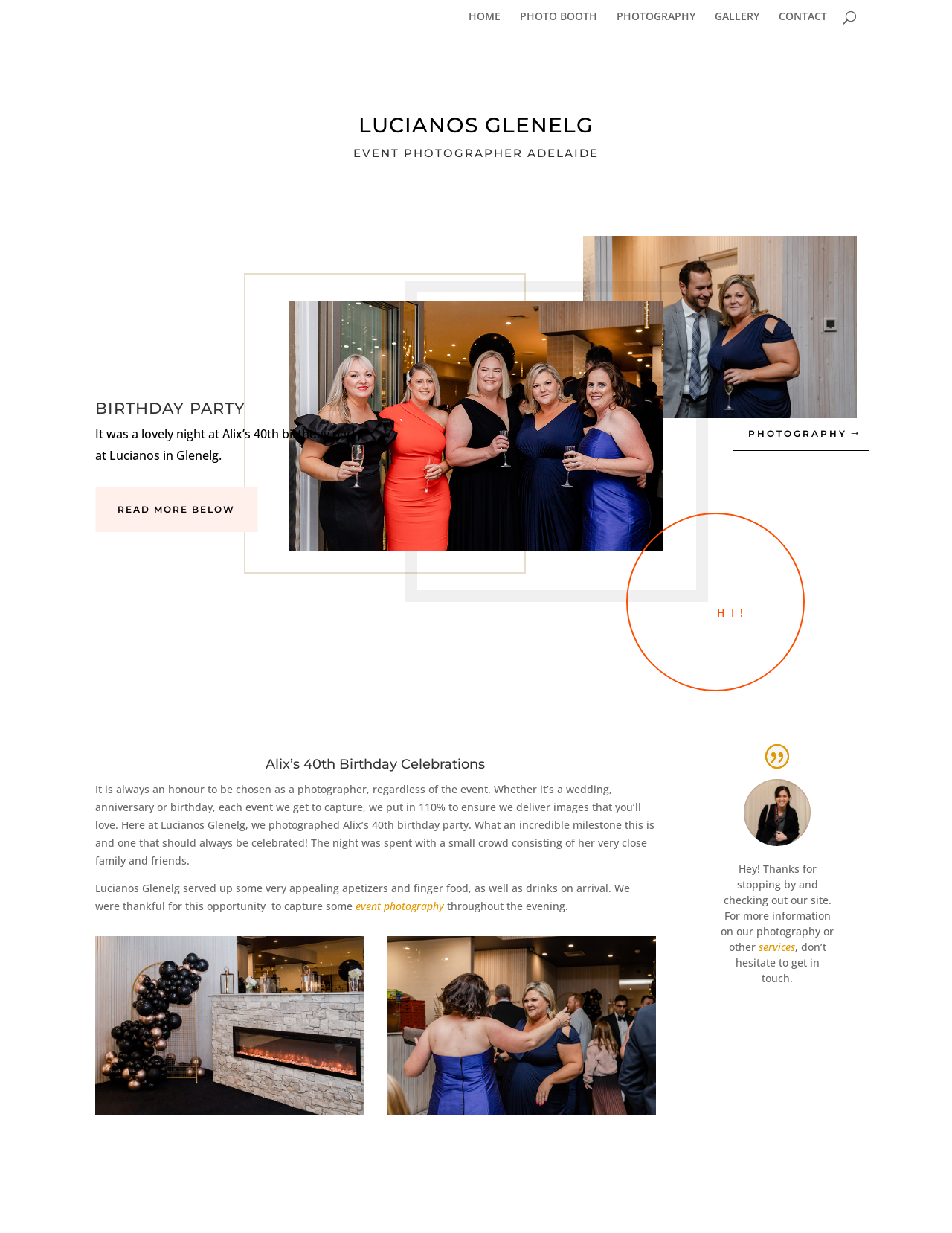Find and indicate the bounding box coordinates of the region you should select to follow the given instruction: "Read more about the birthday party".

[0.1, 0.395, 0.27, 0.432]